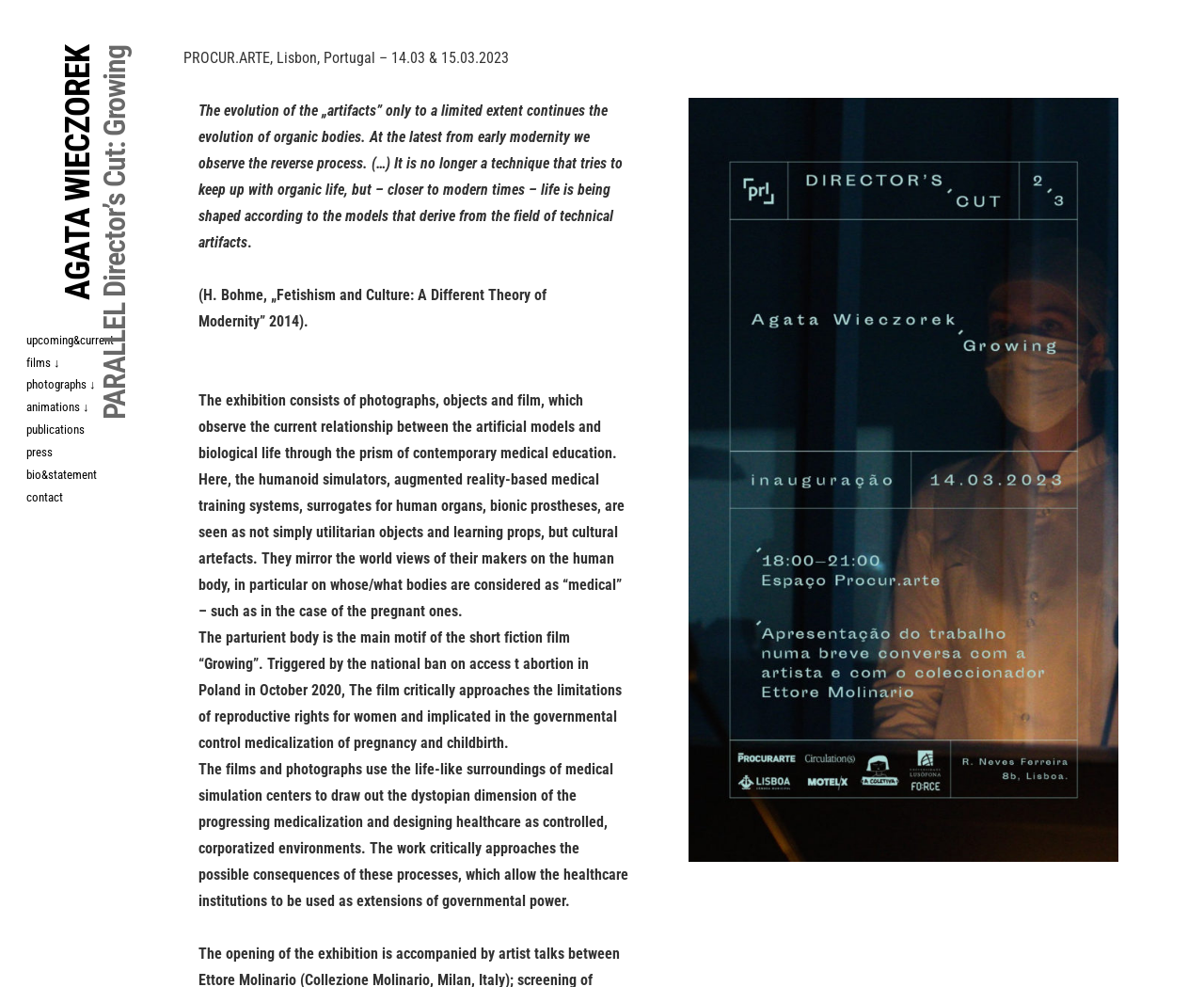What is the main motif of the short fiction film 'Growing'?
Please give a well-detailed answer to the question.

I found the answer by reading the StaticText element with the text 'The parturient body is the main motif of the short fiction film “Growing”. ...', which describes the film's theme.